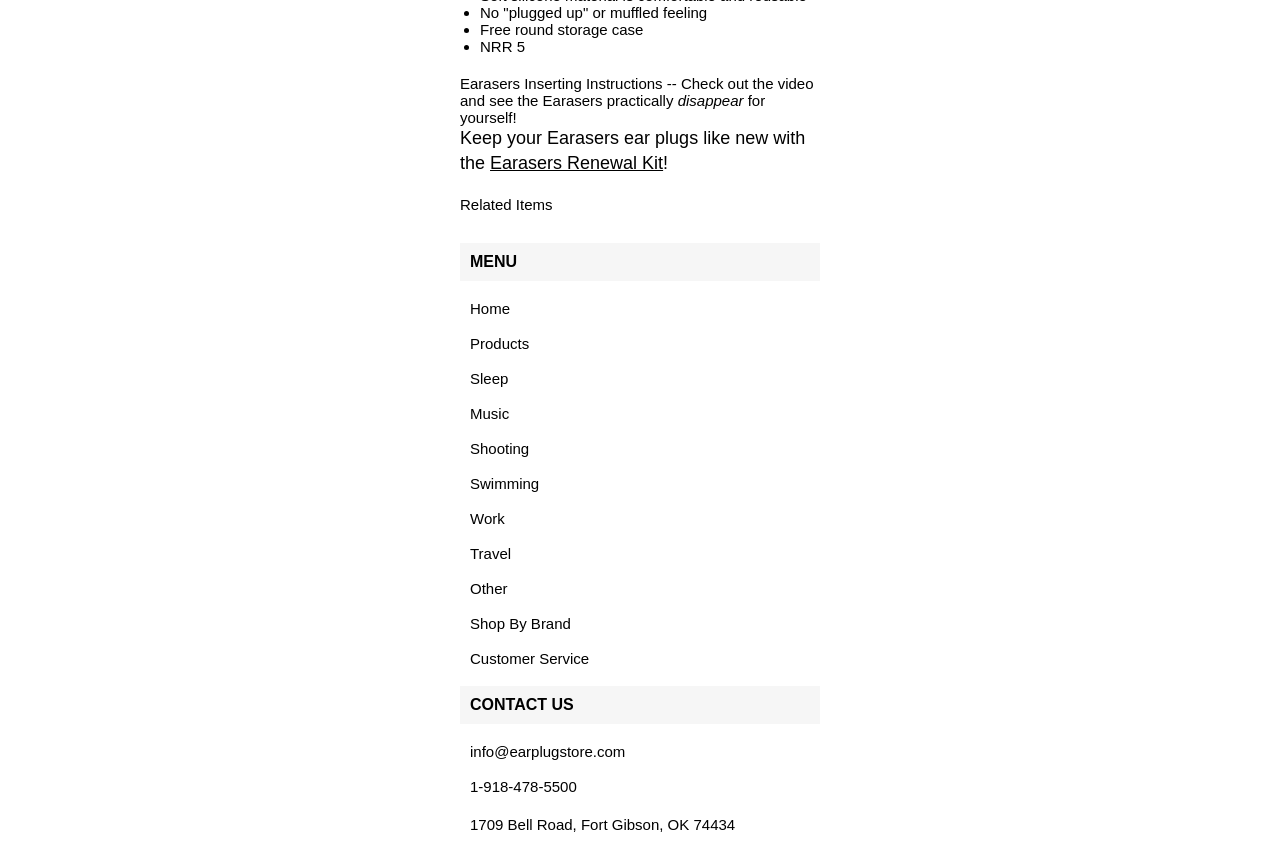Based on what you see in the screenshot, provide a thorough answer to this question: What is the email address of the Earplug Store?

The email address of the Earplug Store can be found in the contact information section, where it is mentioned as 'info@earplugstore.com'.